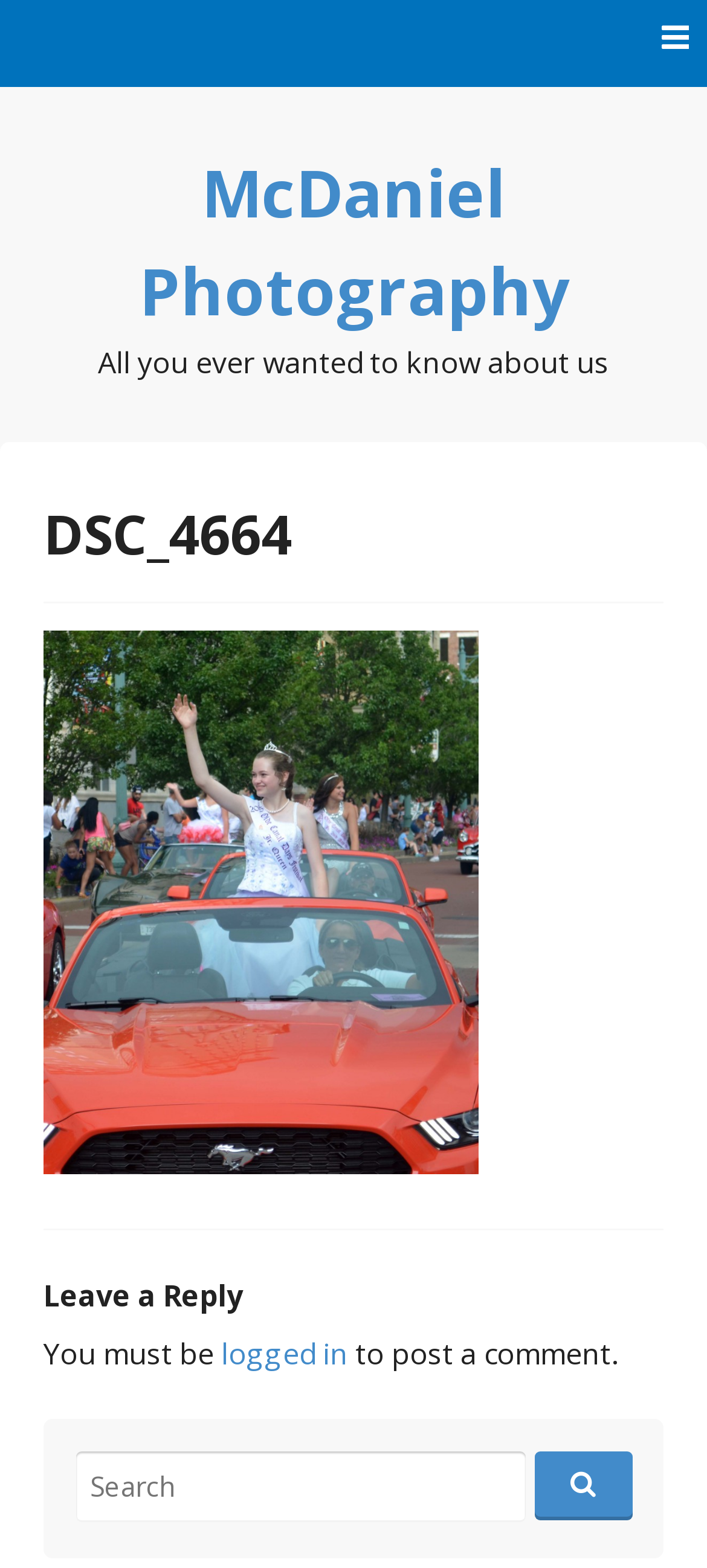Using the description: "McDaniel Photography", identify the bounding box of the corresponding UI element in the screenshot.

[0.196, 0.095, 0.804, 0.214]